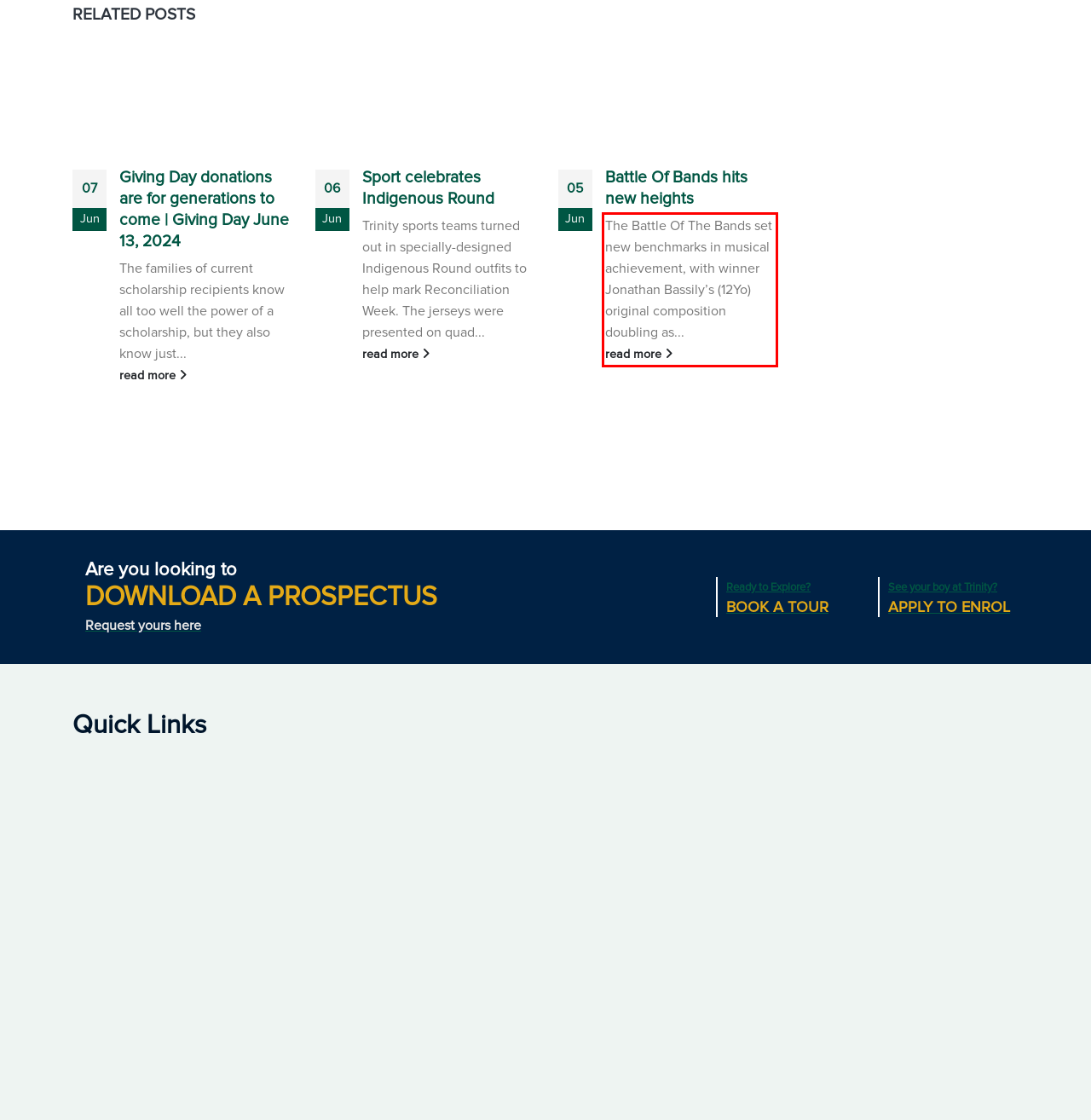In the given screenshot, locate the red bounding box and extract the text content from within it.

The Battle Of The Bands set new benchmarks in musical achievement, with winner Jonathan Bassily’s (12Yo) original composition doubling as... read more